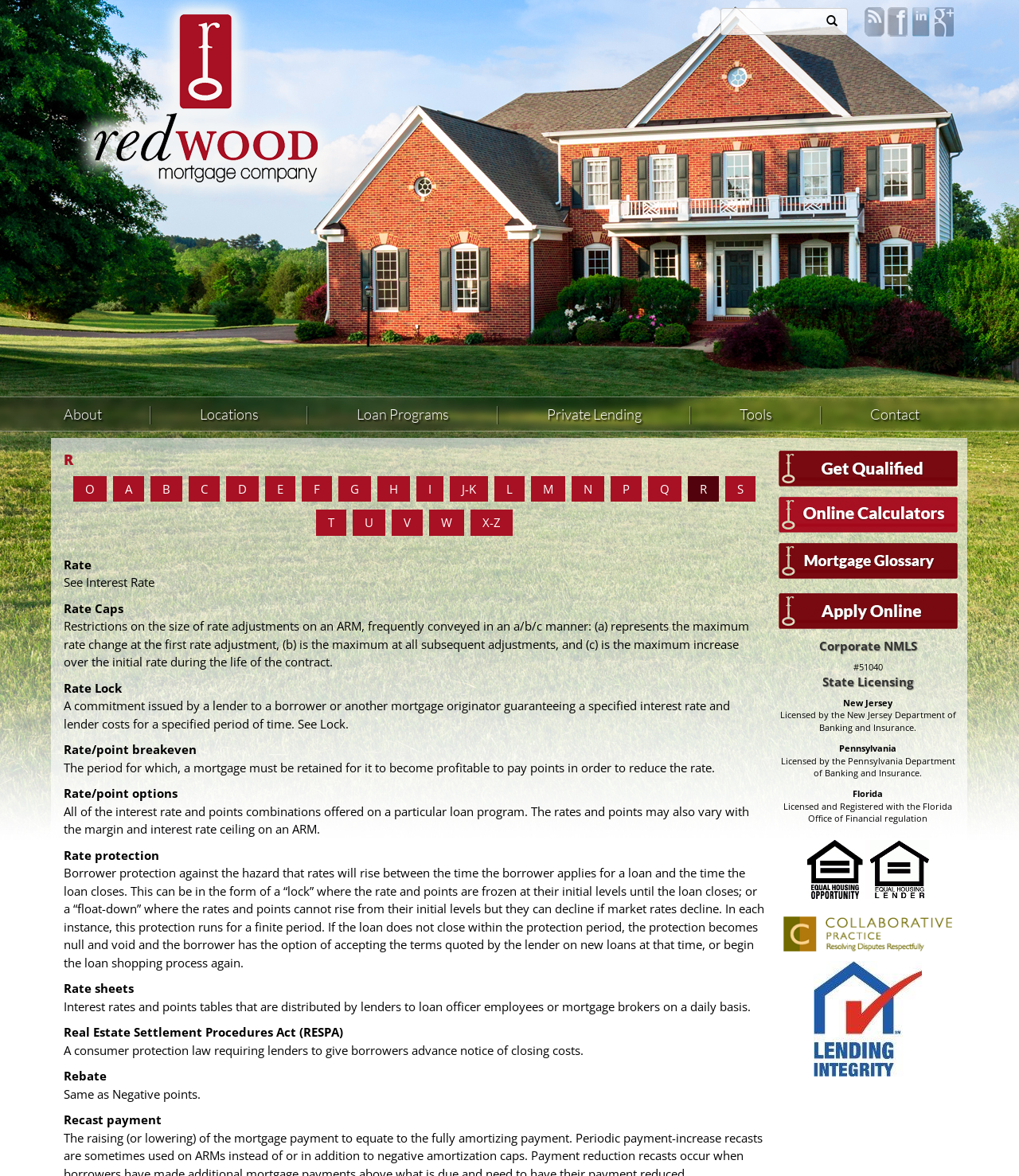Analyze the image and give a detailed response to the question:
What is the company name?

The company name can be found at the top of the webpage, which is 'Redwood Mortgage of NJ and FL'.